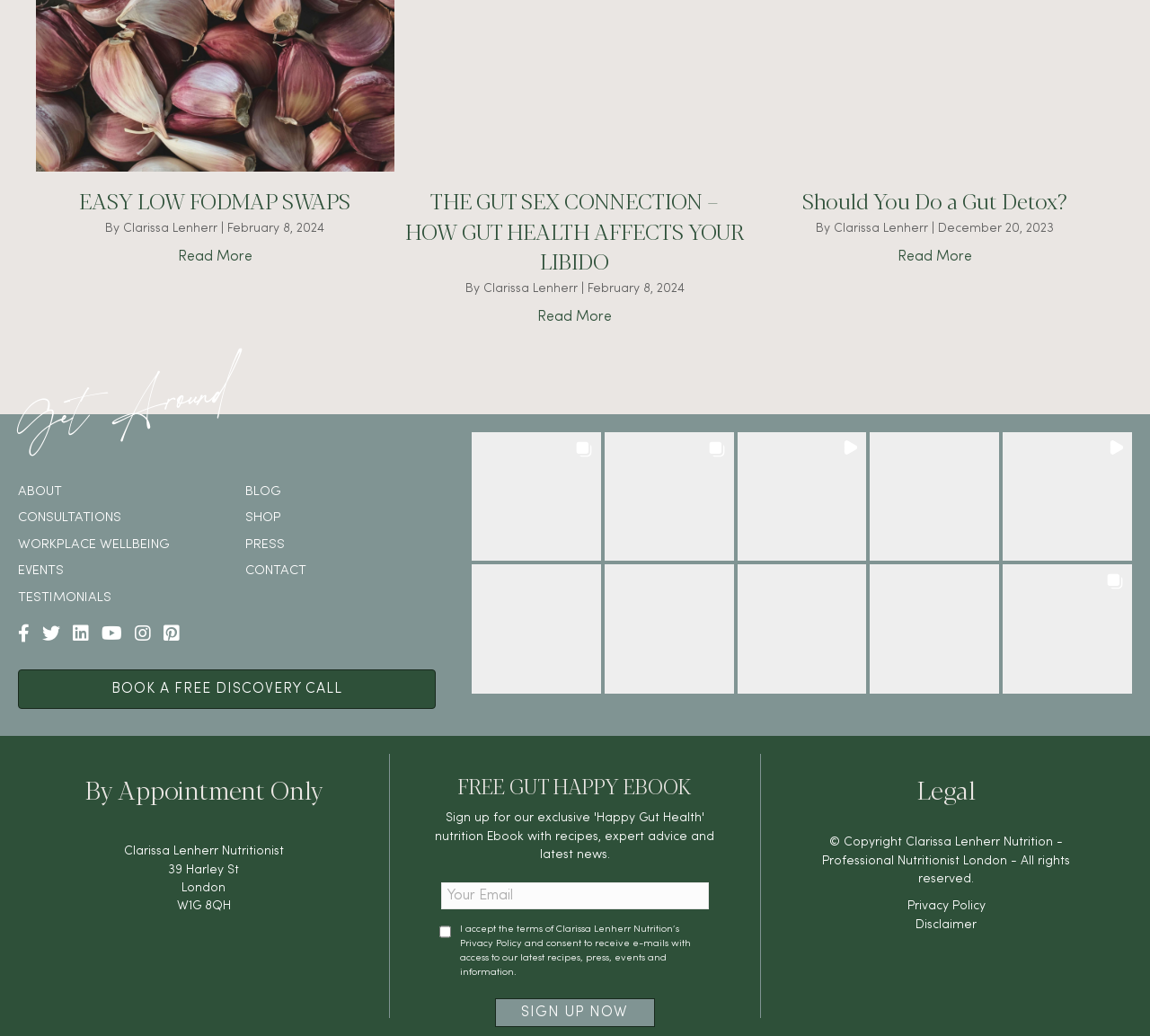Can you give a detailed response to the following question using the information from the image? What is the purpose of the 'FREE GUT HAPPY EBOOK' section?

The purpose of the 'FREE GUT HAPPY EBOOK' section is to allow users to sign up for a free ebook by providing their email address and accepting the terms of Clarissa Lenherr Nutrition's Privacy Policy.